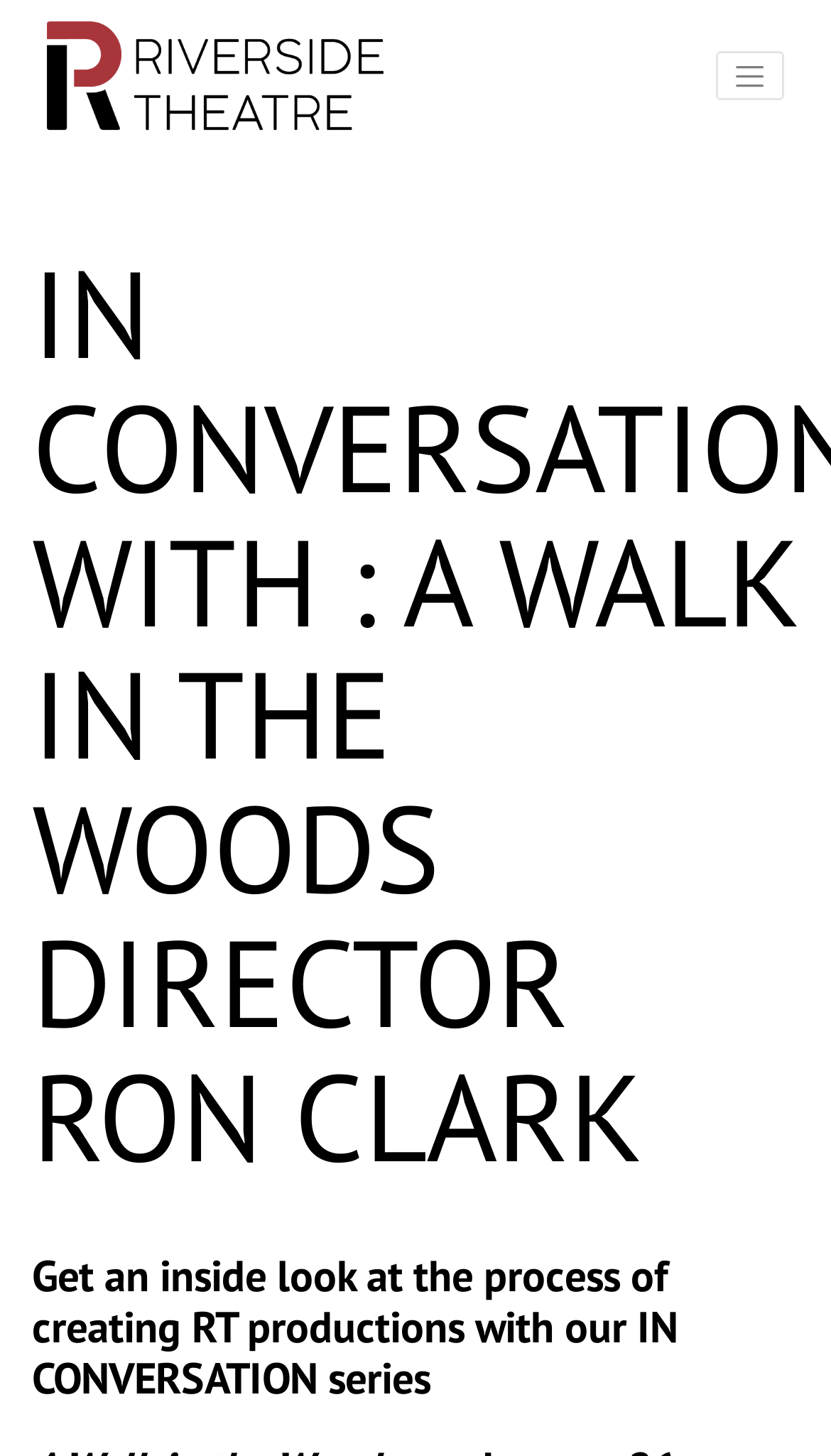Given the element description aria-label="Toggle navigation", identify the bounding box coordinates for the UI element on the webpage screenshot. The format should be (top-left x, top-left y, bottom-right x, bottom-right y), with values between 0 and 1.

[0.862, 0.036, 0.944, 0.069]